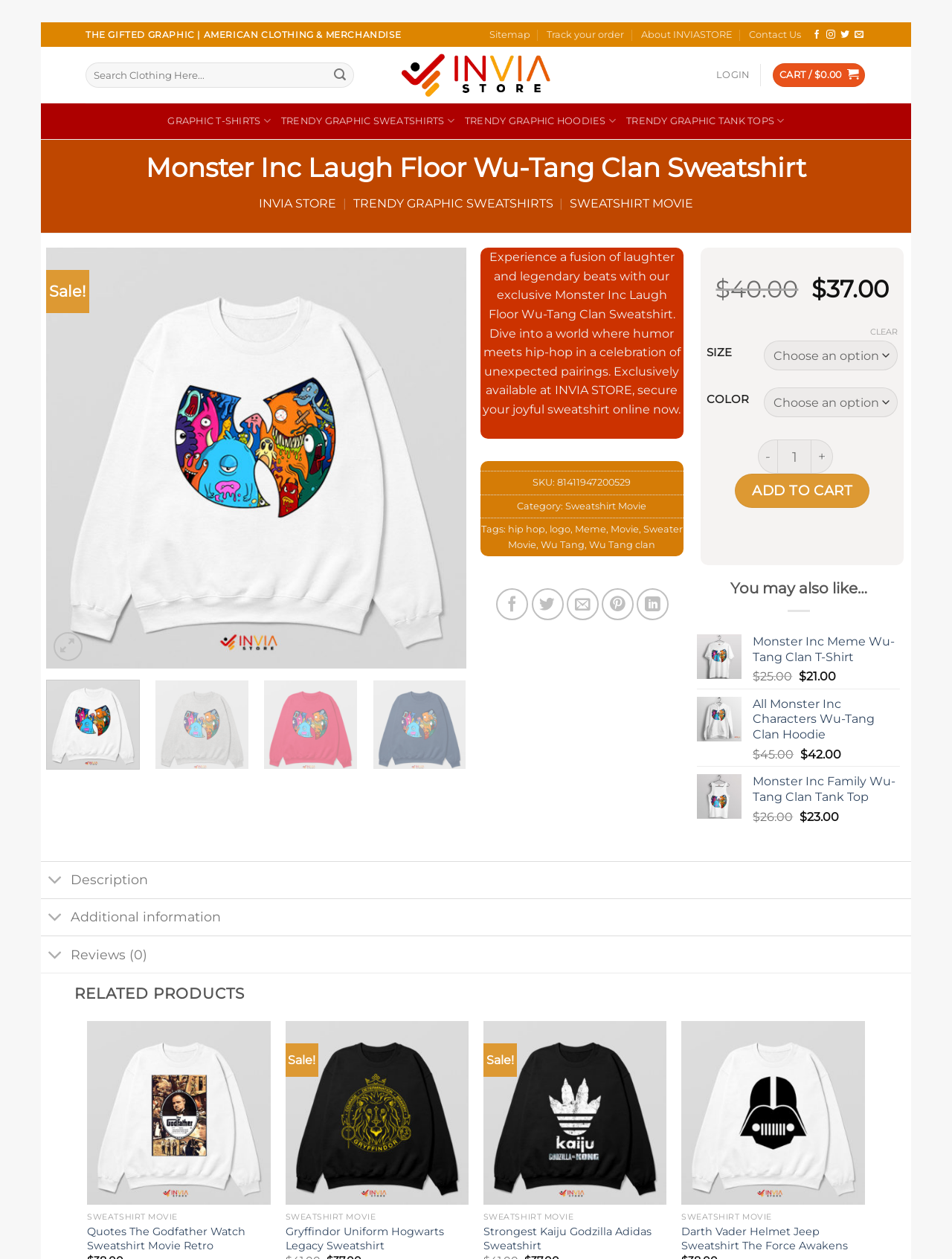Bounding box coordinates should be in the format (top-left x, top-left y, bottom-right x, bottom-right y) and all values should be floating point numbers between 0 and 1. Determine the bounding box coordinate for the UI element described as: INVIA STORE

[0.272, 0.156, 0.353, 0.167]